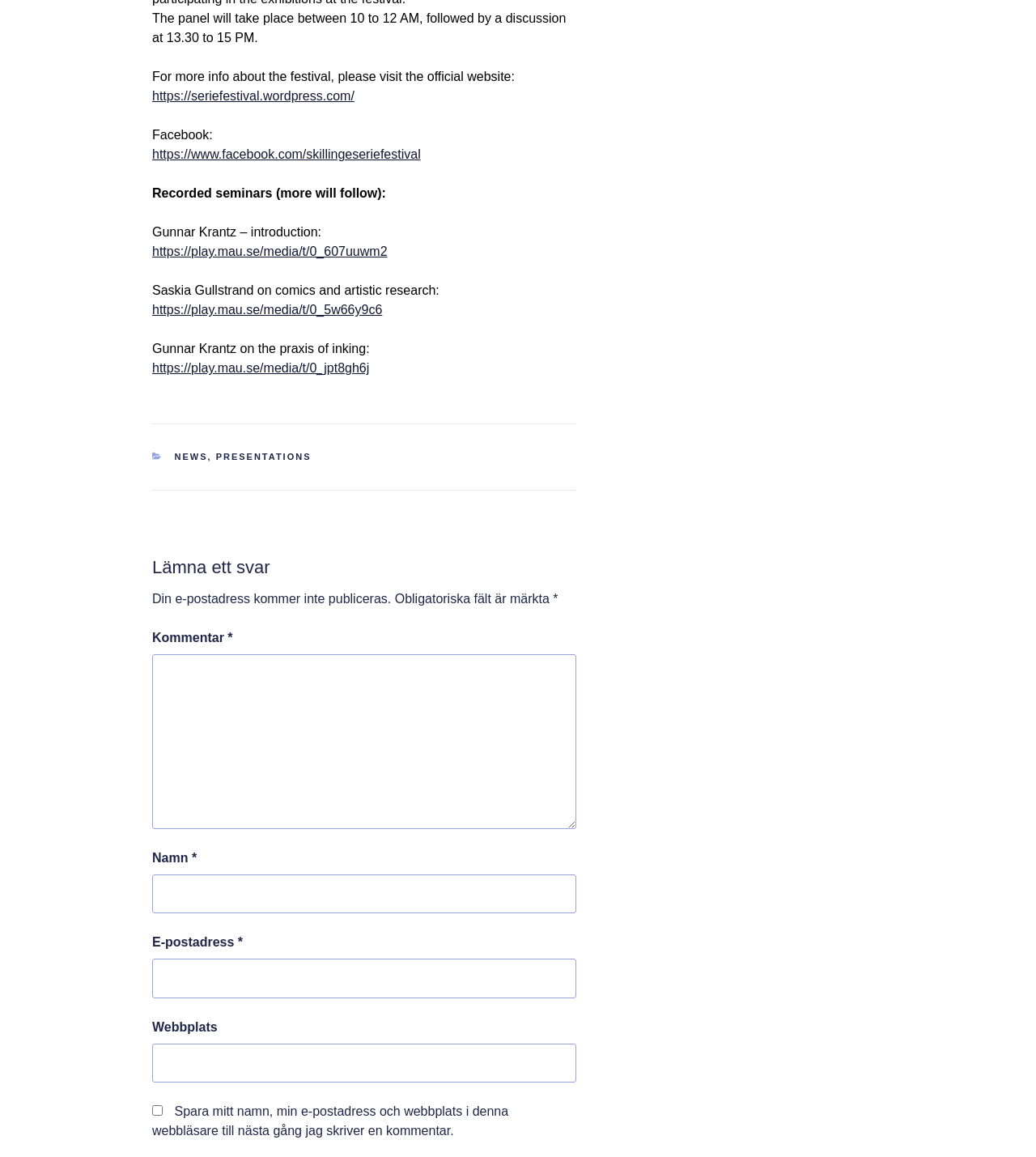Answer the question with a brief word or phrase:
What is the category listed in the footer?

KATEGORIER